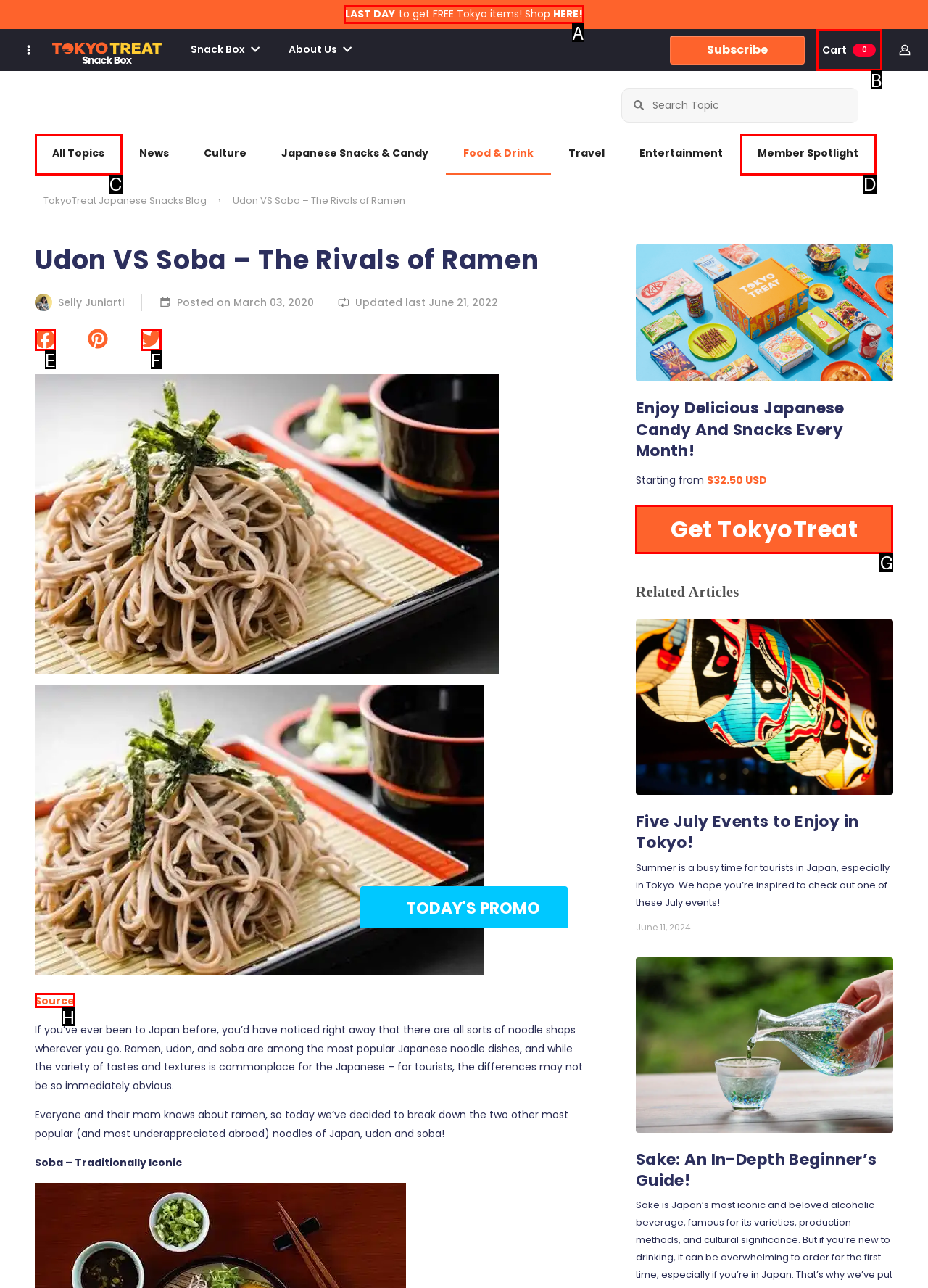Select the appropriate HTML element that needs to be clicked to execute the following task: View the cart. Respond with the letter of the option.

B